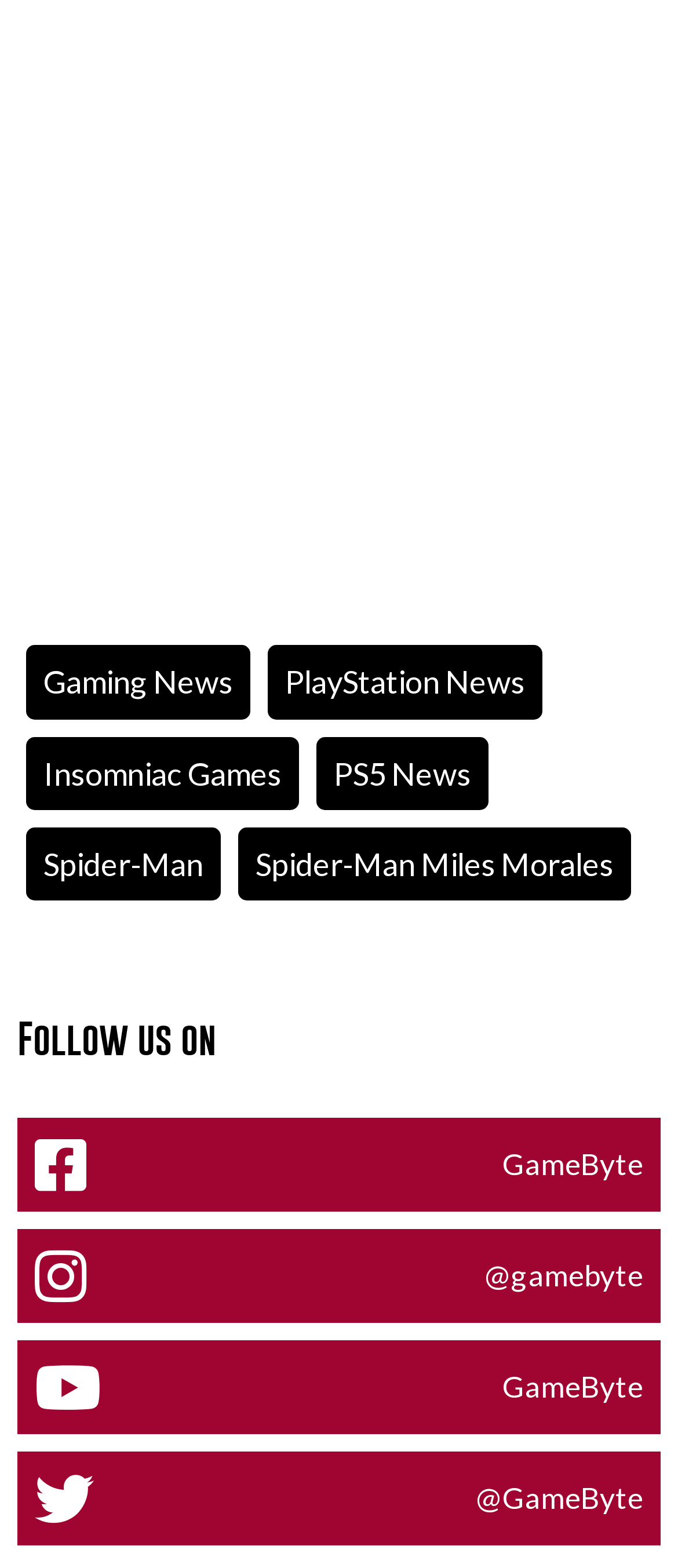How many links are there in the footer?
Using the details shown in the screenshot, provide a comprehensive answer to the question.

I counted the number of links in the footer section, which includes category links, tag links, and social media links, and found that there are 8 links in total.